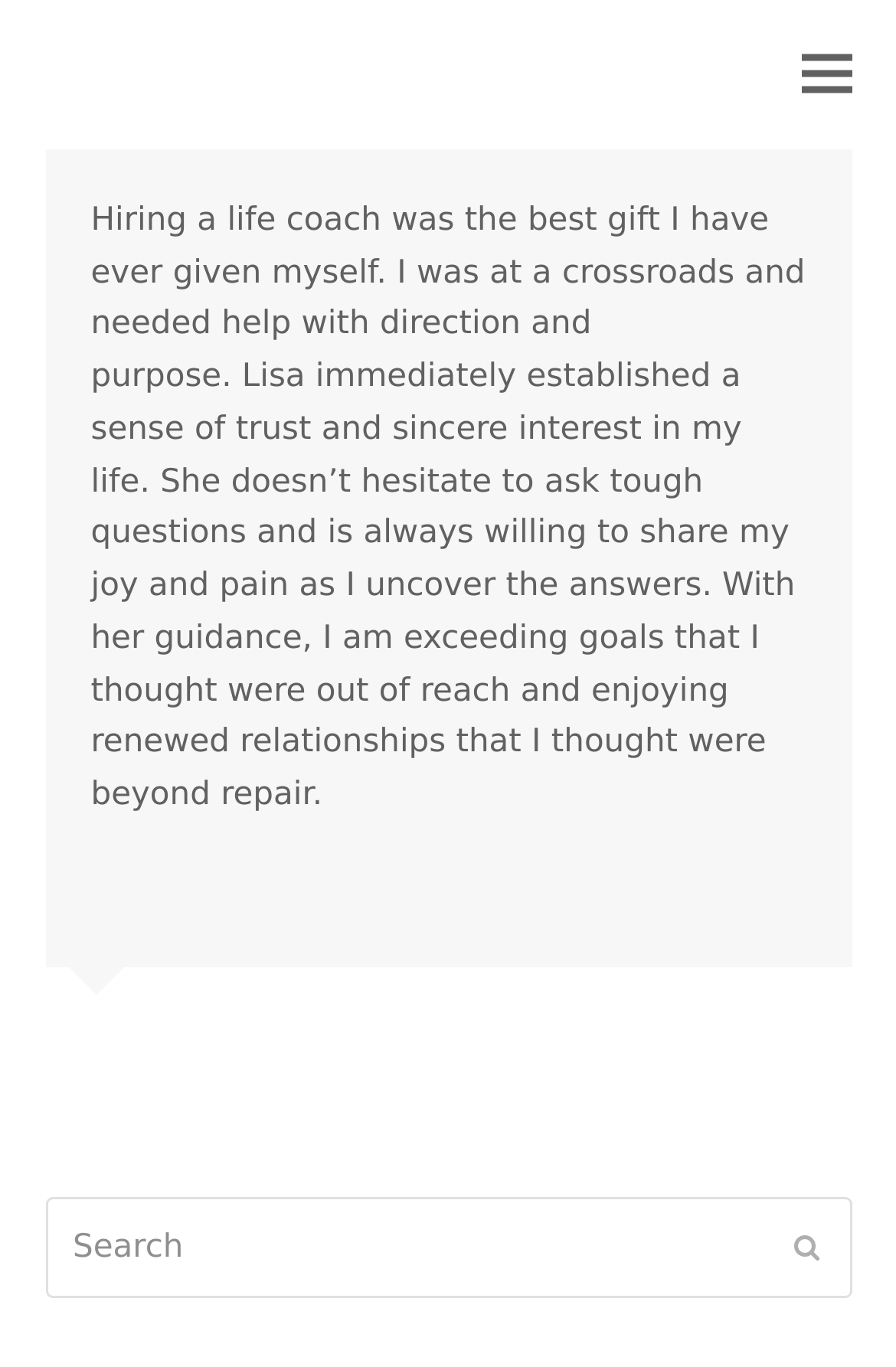From the element description alt="Lisa Whelchel", predict the bounding box coordinates of the UI element. The coordinates must be specified in the format (top-left x, top-left y, bottom-right x, bottom-right y) and should be within the 0 to 1 range.

[0.05, 0.041, 0.644, 0.068]